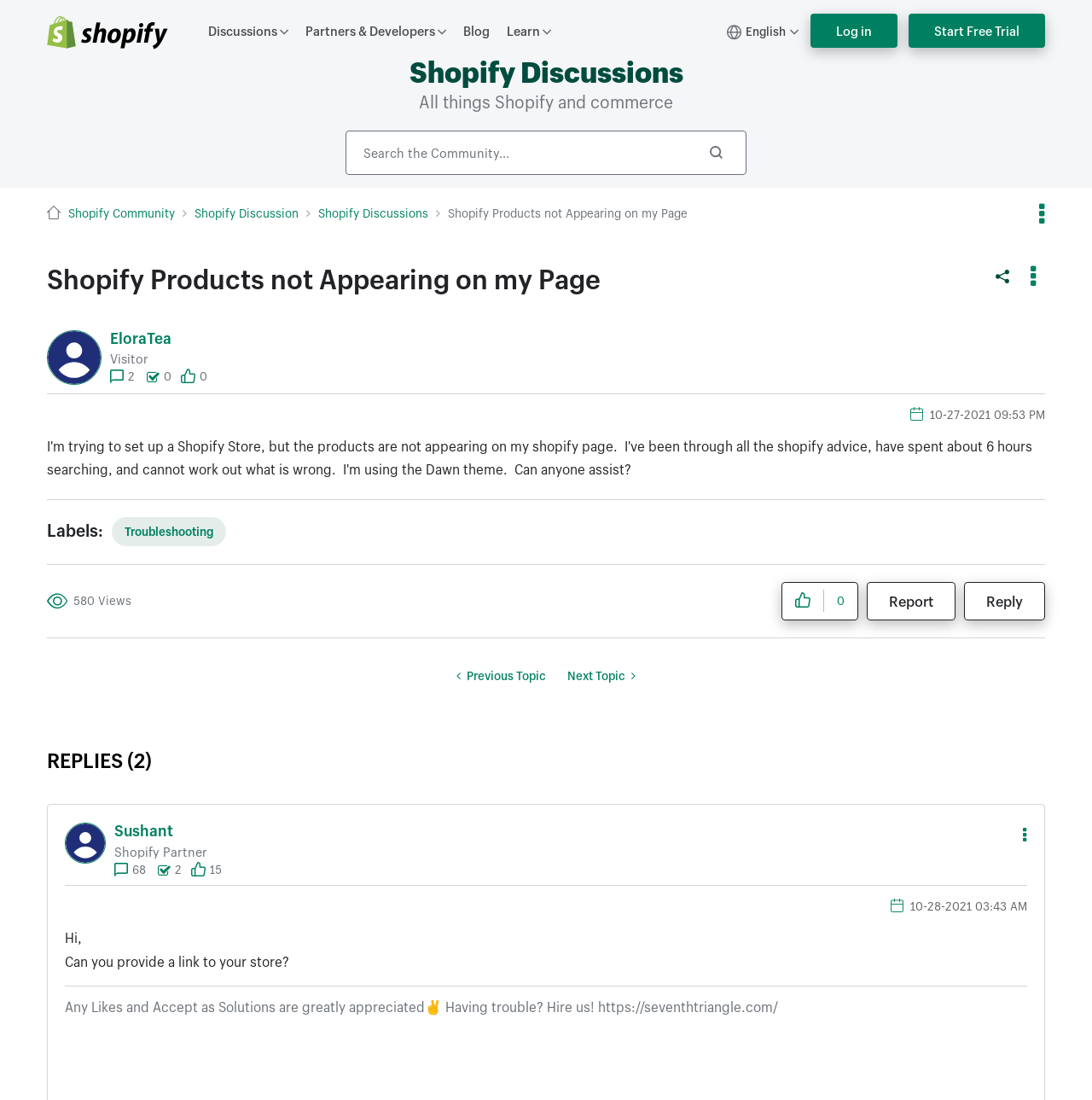Could you highlight the region that needs to be clicked to execute the instruction: "Click the Shopify logo"?

[0.043, 0.014, 0.154, 0.044]